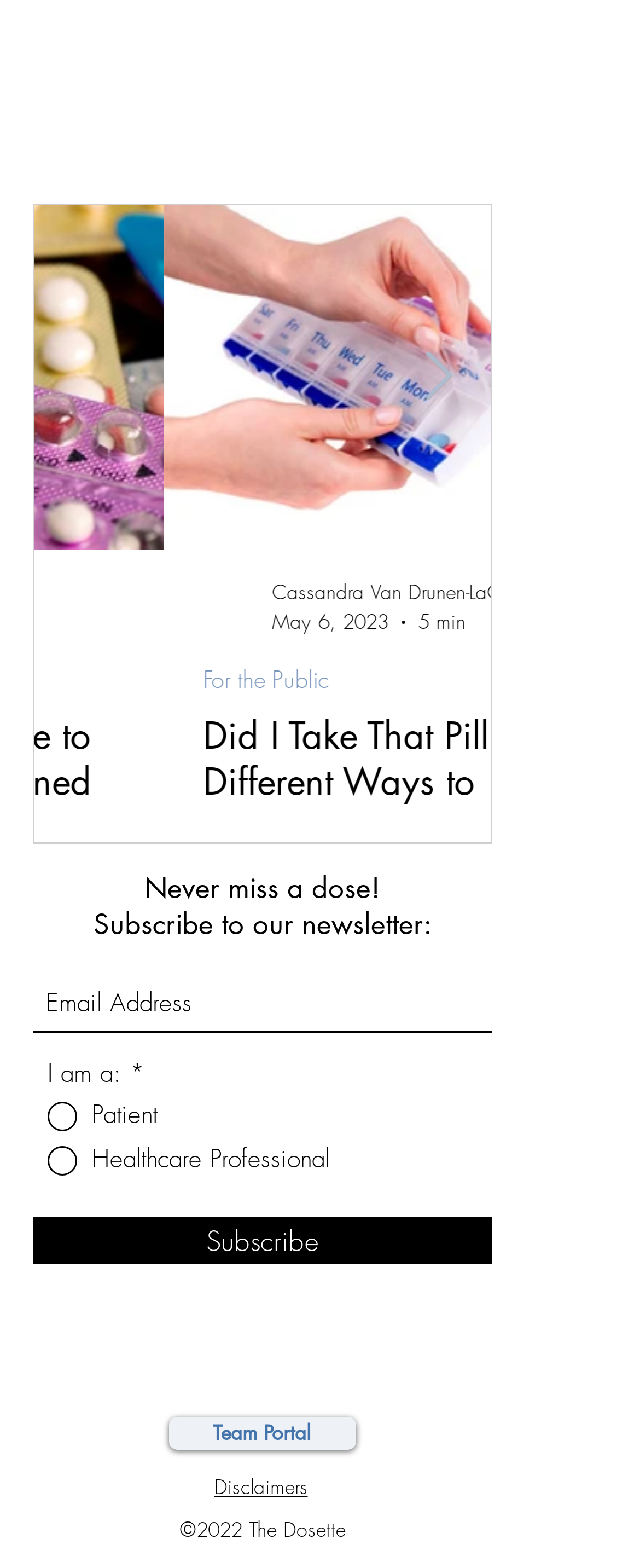What is the copyright year?
Provide a one-word or short-phrase answer based on the image.

2022